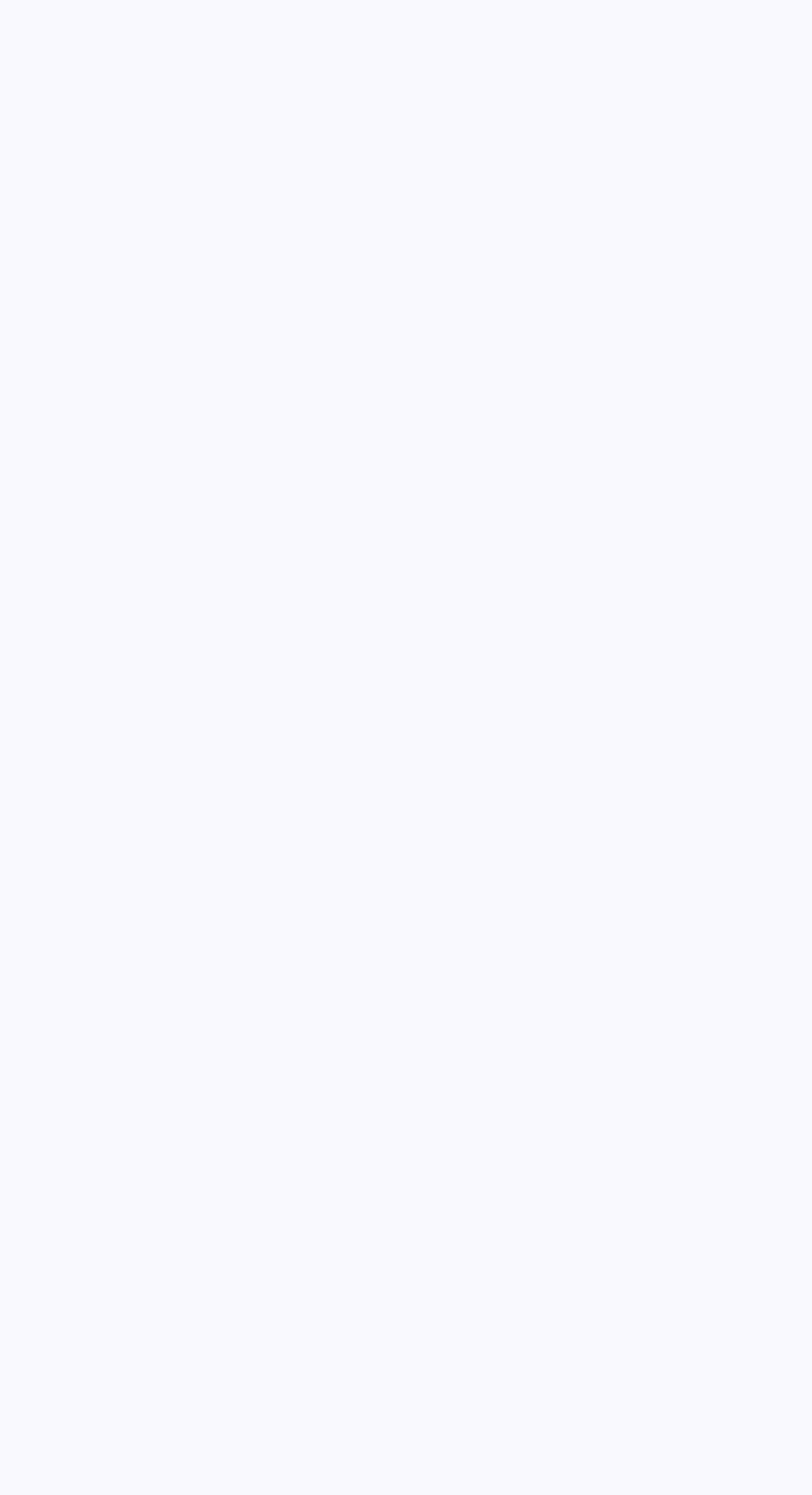Given the description: "Company Database", determine the bounding box coordinates of the UI element. The coordinates should be formatted as four float numbers between 0 and 1, [left, top, right, bottom].

[0.051, 0.417, 0.431, 0.458]